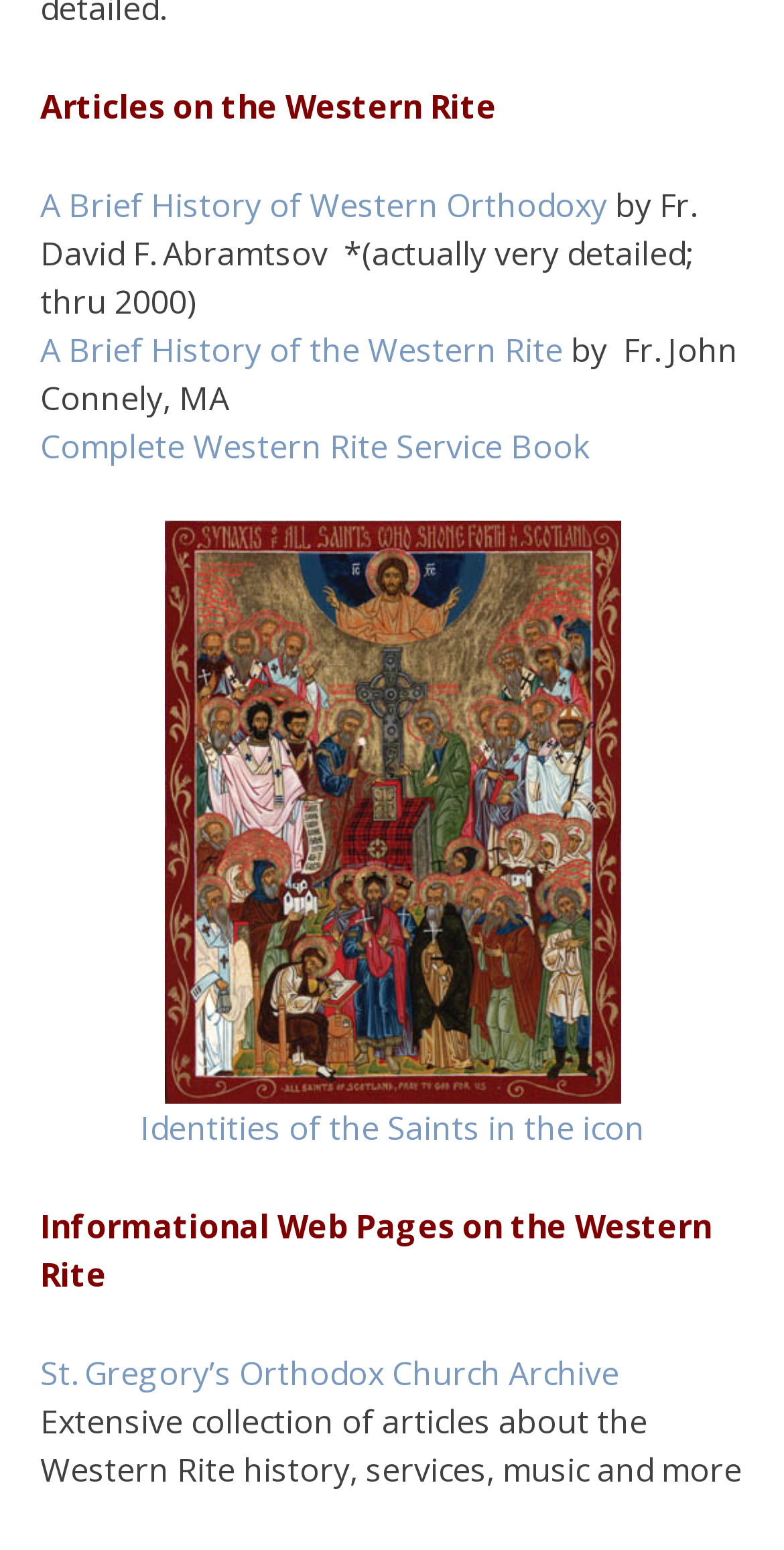What is the topic of the image on this webpage? Examine the screenshot and reply using just one word or a brief phrase.

All Saints of Scotland